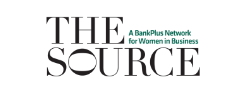Give a one-word or short phrase answer to the question: 
Who is the network affiliated with?

BankPlus